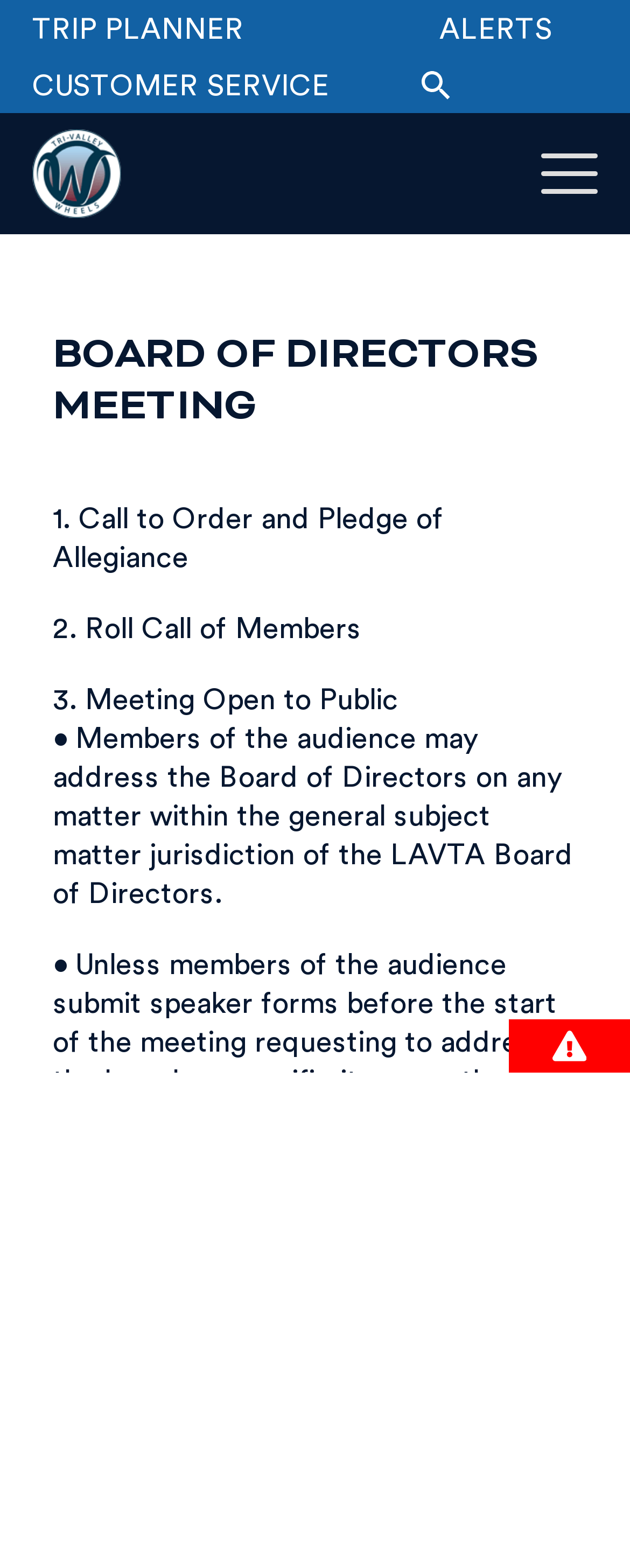Please reply to the following question with a single word or a short phrase:
What is the function of the button at the top right corner?

MAIN NAV BUTTON